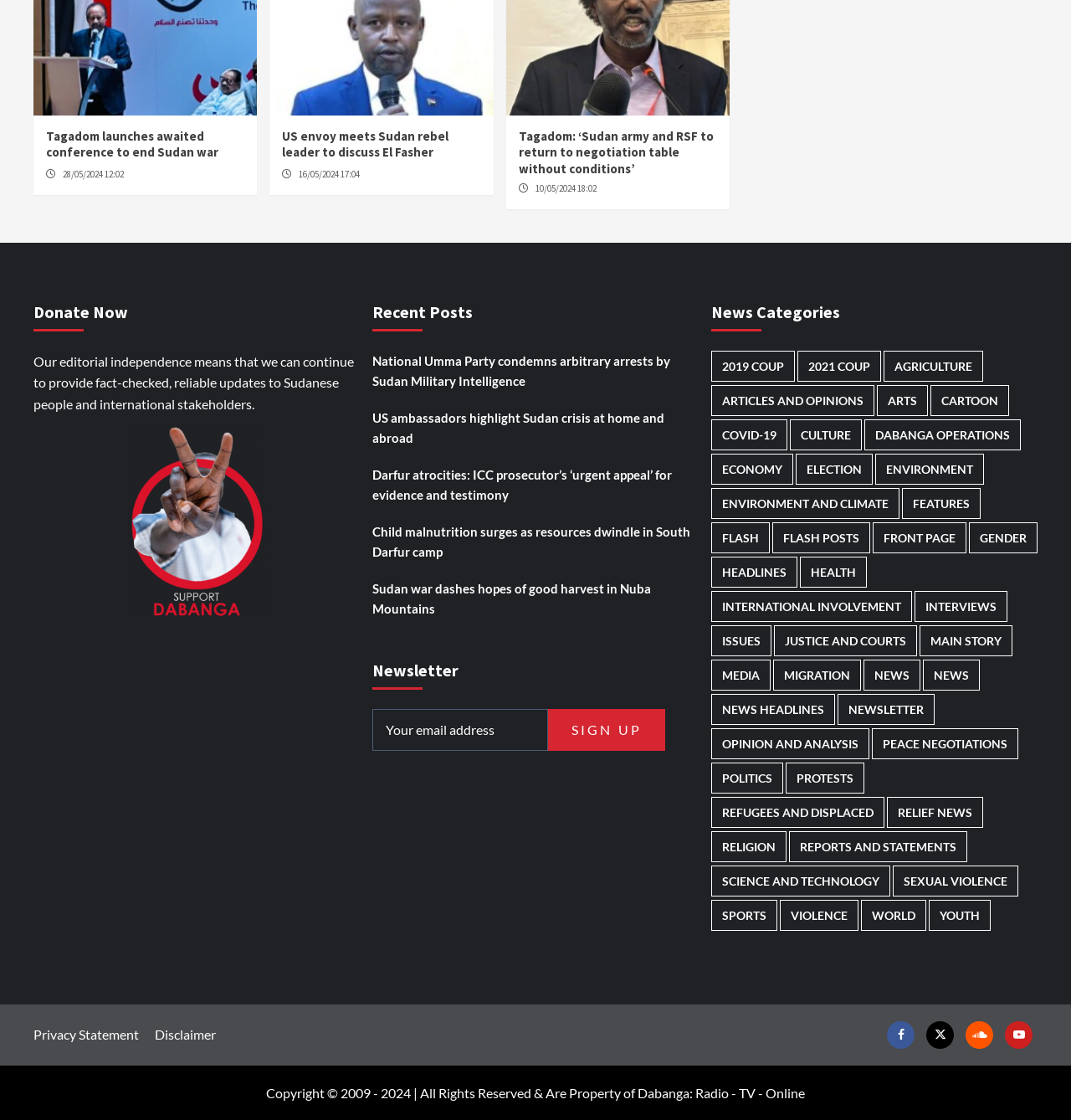Respond with a single word or phrase to the following question: How many items are in the '2021 Coup' news category?

794